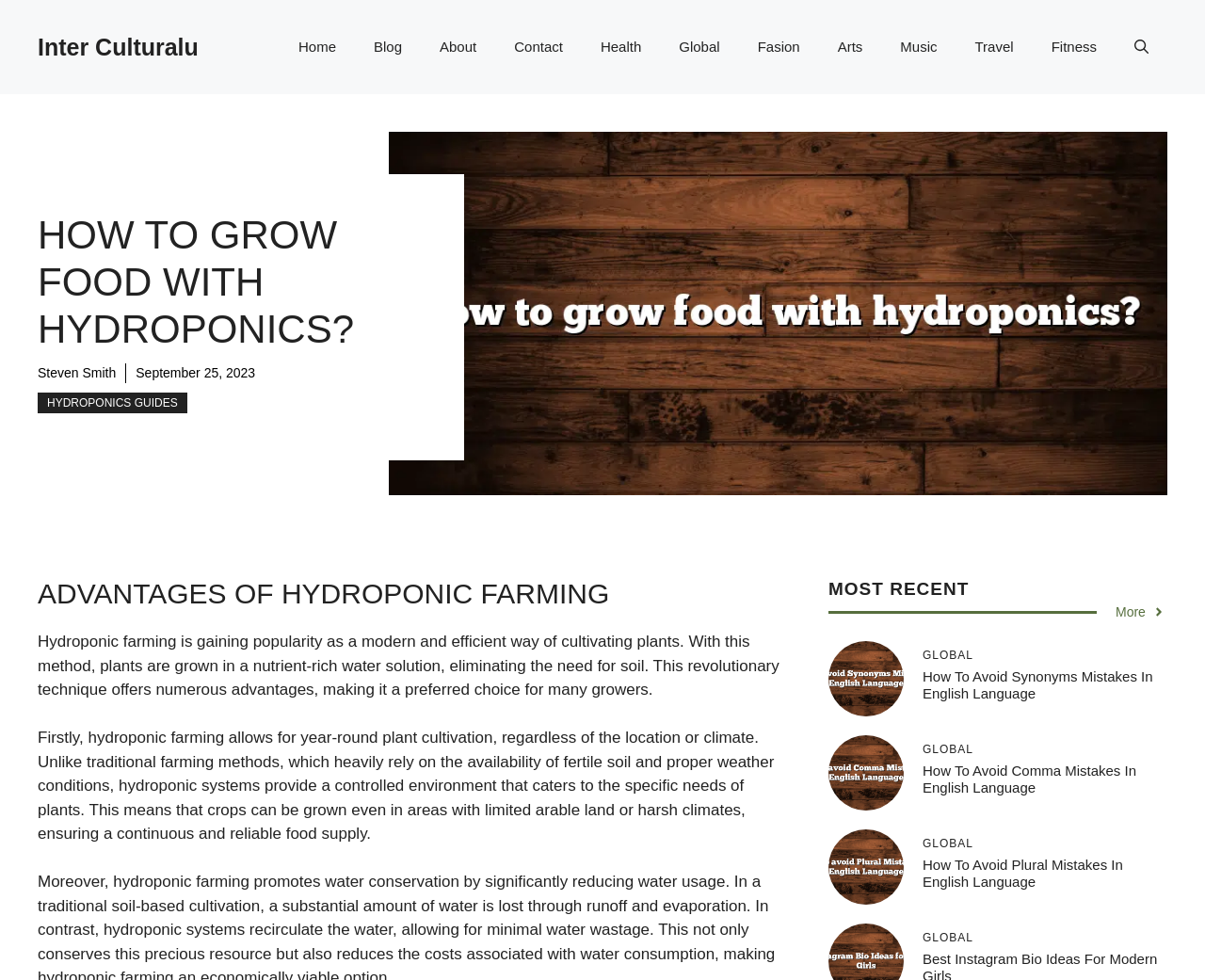Predict the bounding box of the UI element that fits this description: "Inter Culturalu".

[0.031, 0.035, 0.165, 0.061]